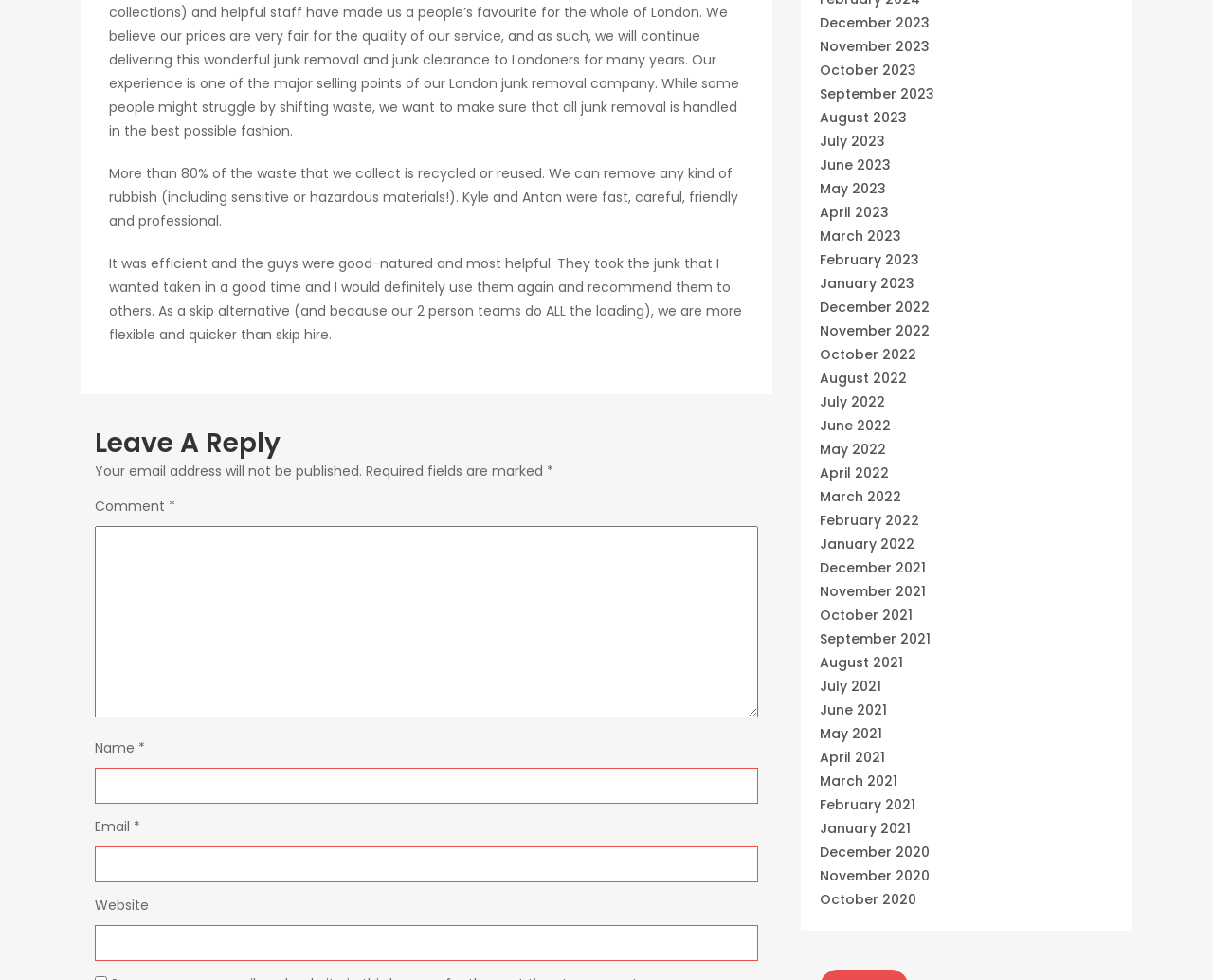What percentage of waste is recycled or reused?
Provide a detailed answer to the question, using the image to inform your response.

The answer can be found in the first StaticText element, which states 'More than 80% of the waste that we collect is recycled or reused.'